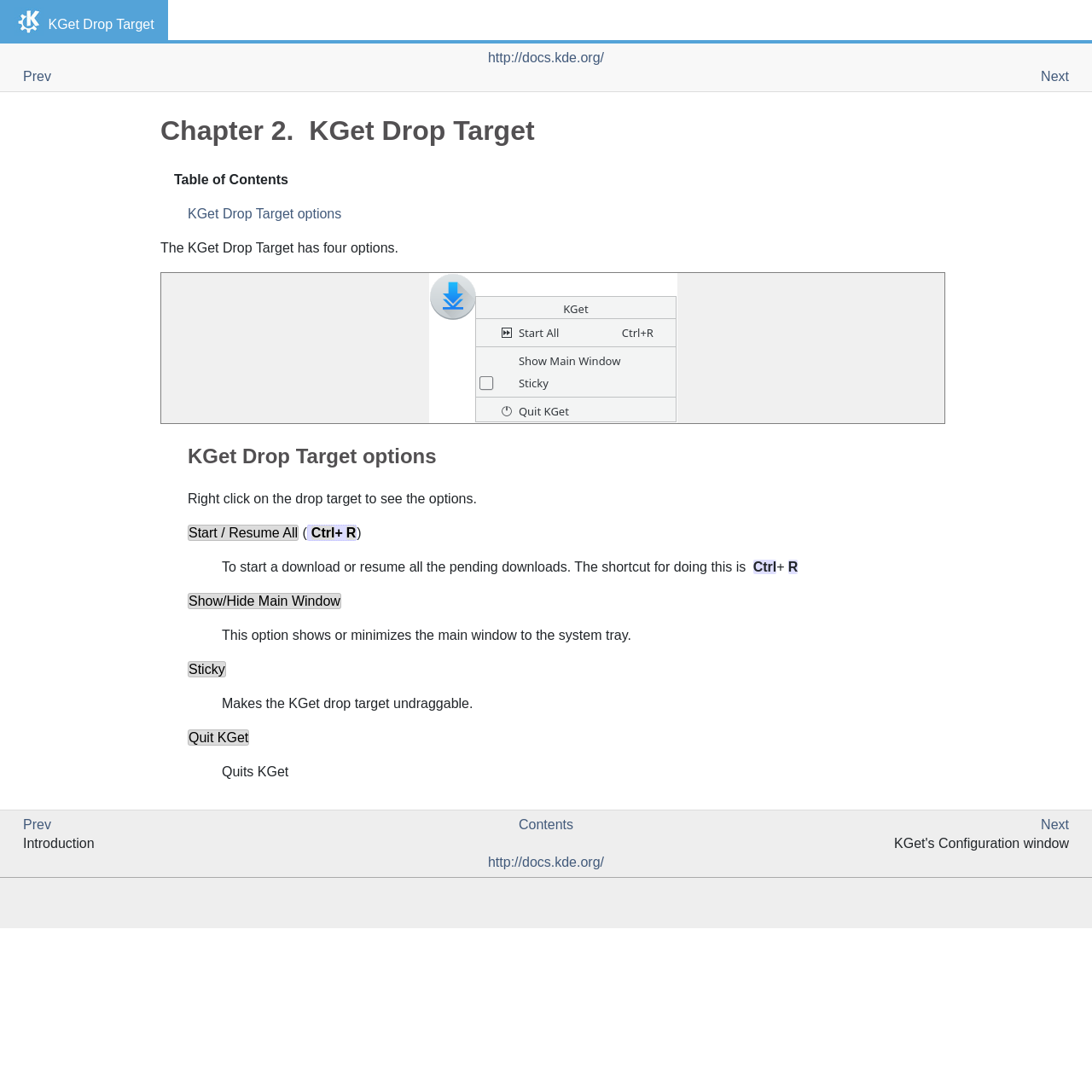Locate the bounding box coordinates of the item that should be clicked to fulfill the instruction: "Go to the next page".

[0.953, 0.063, 0.979, 0.077]